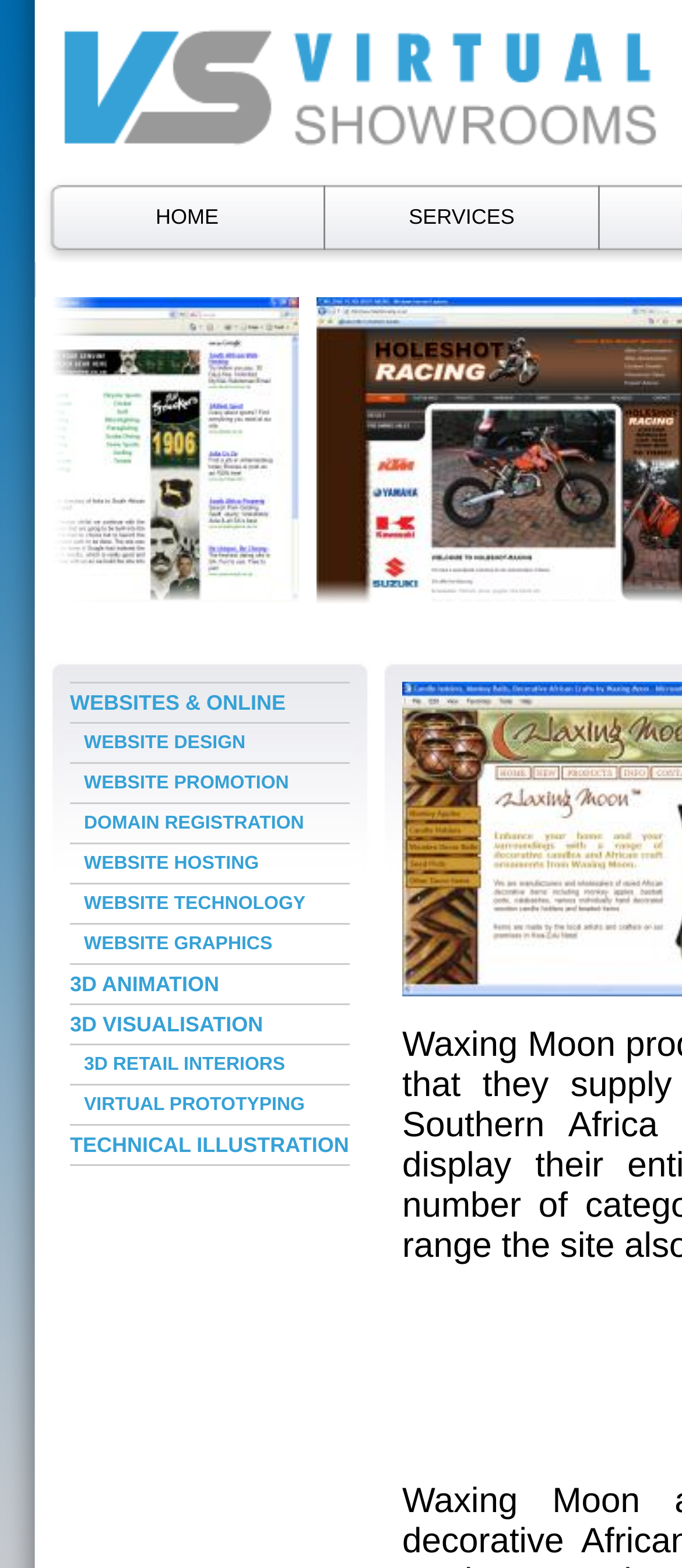What is the purpose of the 'VIRTUAL SHOWROOMS' section?
Give a detailed and exhaustive answer to the question.

Although the exact purpose is not explicitly stated, based on the context of the webpage being related to African art and craft, it can be inferred that the 'VIRTUAL SHOWROOMS' section is likely used to showcase products or manufacturers related to African art and craft.